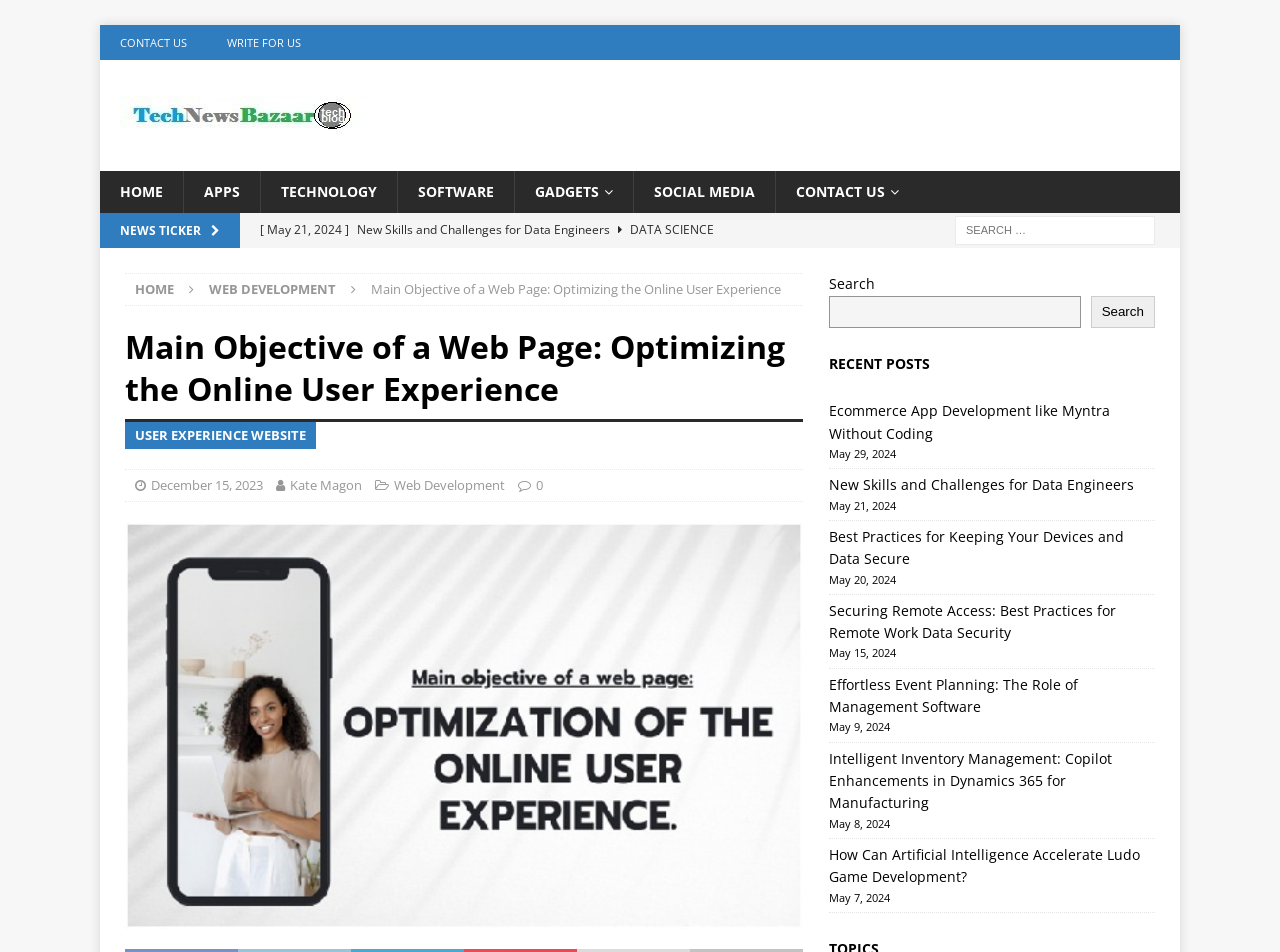How many links are there in the top navigation menu?
Please use the image to provide a one-word or short phrase answer.

7